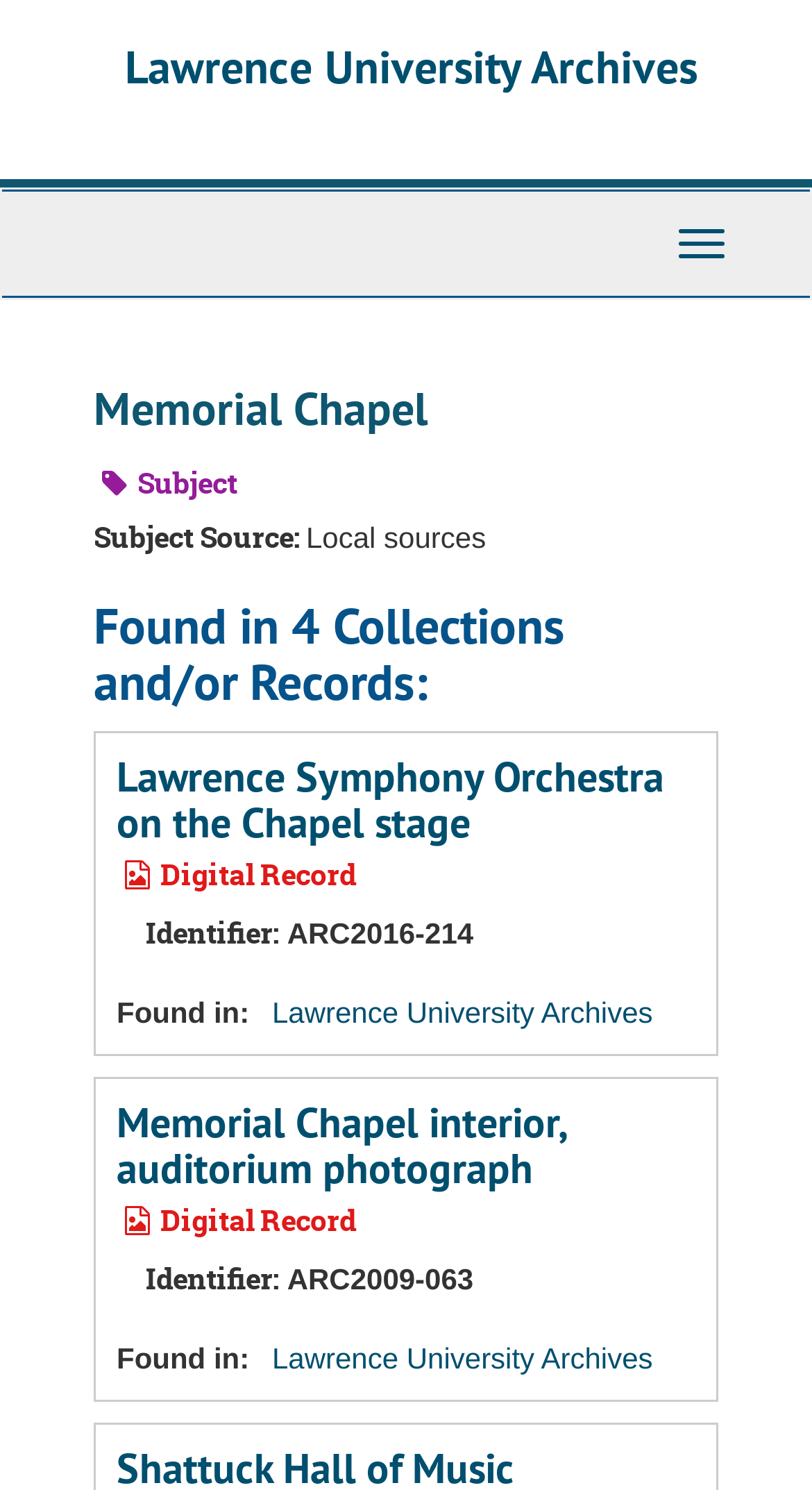Construct a comprehensive description capturing every detail on the webpage.

The webpage is about Memorial Chapel, which is part of the Lawrence University Archives. At the top, there is a heading with the title "Lawrence University Archives" and a link to it. Below this, there is a navigation menu with a toggle button on the right side.

The main content of the page is divided into sections. The first section has a heading "Memorial Chapel" and a label "Subject" followed by the text "Local sources". Below this, there is a section with a heading "Found in 4 Collections and/or Records:".

The page then lists several records, each with a heading, a link, and some metadata. The first record is "Lawrence Symphony Orchestra on the Chapel stage", which has a link and a label "Digital Record". Below this, there is a section with the identifier "ARC2016-214" and a label "Found in:" followed by a link to "Lawrence University Archives".

The next record is "Memorial Chapel interior, auditorium photograph", which also has a link and a label "Digital Record". Below this, there is a section with the identifier "ARC2009-063" and a label "Found in:" followed by a link to "Lawrence University Archives".

Overall, the page appears to be a catalog or archive of records related to Memorial Chapel, with each record having a heading, link, and metadata.